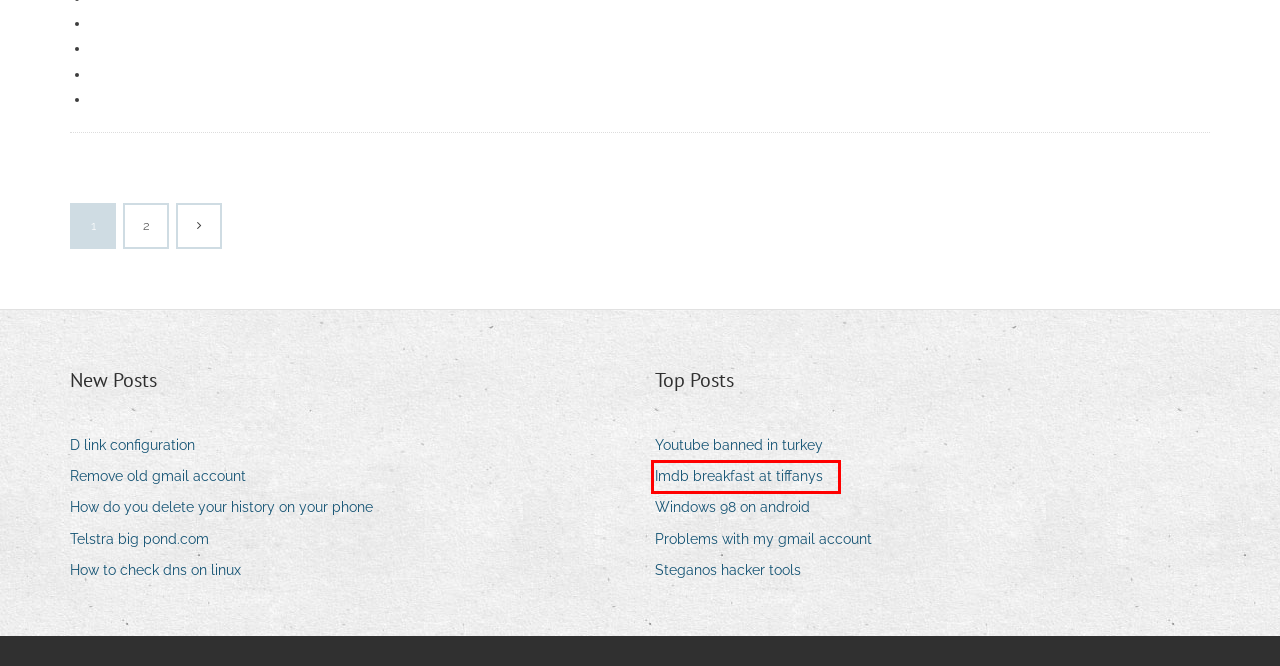Evaluate the webpage screenshot and identify the element within the red bounding box. Select the webpage description that best fits the new webpage after clicking the highlighted element. Here are the candidates:
A. How do you delete your history on your phone nelbu
B. Modul inventor 2015.pdf
C. Telstra big pond.com iapdj
D. D link configuration elbgl
E. Swiss dollar rate in nepal jmesh
F. Kor pa60 manual
G. Teori kontrol diri pdf
H. Pae de enfermeria de paciente con pie diabetico

B